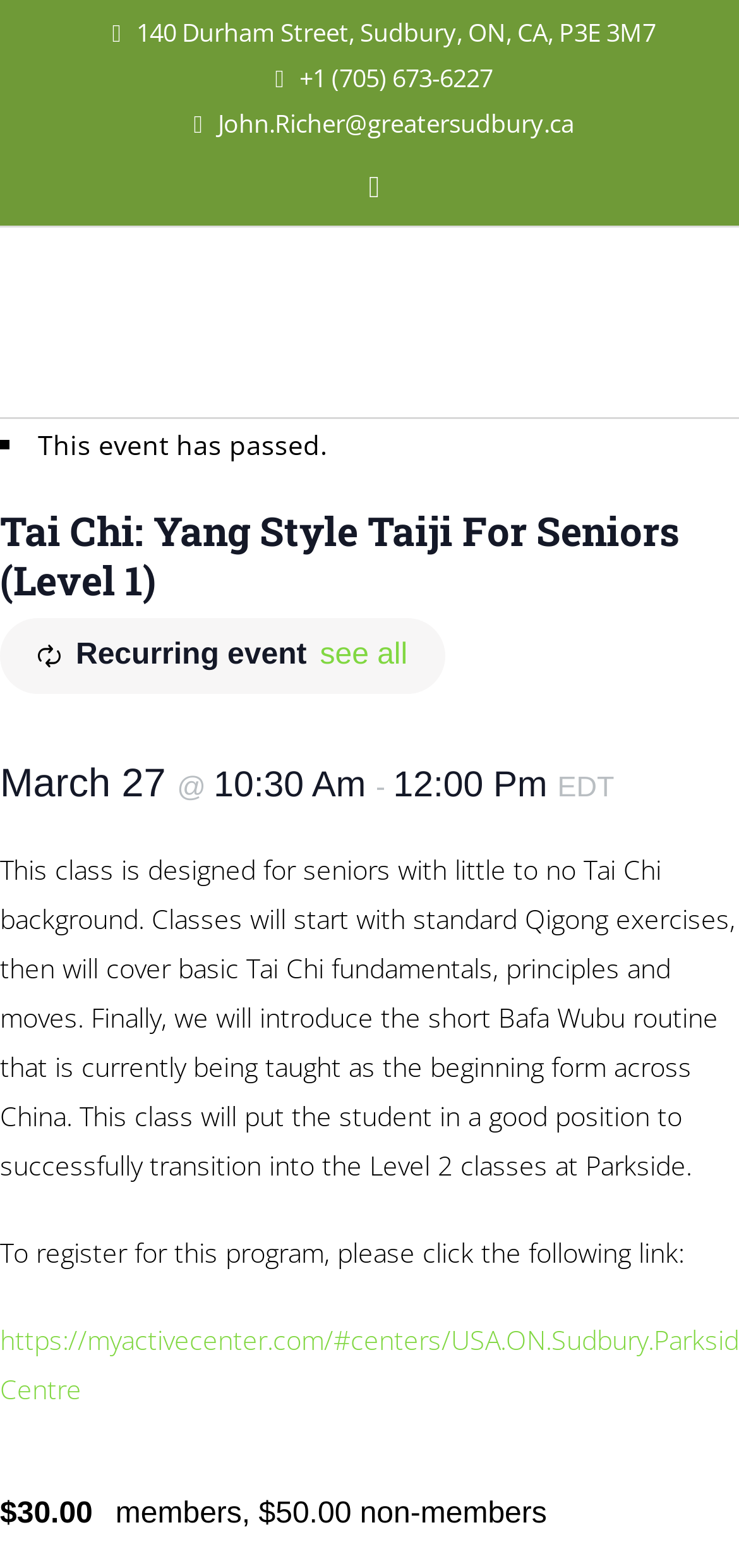Analyze the image and give a detailed response to the question:
What is the purpose of the Tai Chi class?

I found the purpose by looking at the static text element that describes the class, which states that the class is designed to teach seniors with little to no Tai Chi background the fundamentals of Tai Chi, including Qigong exercises and basic principles and moves.